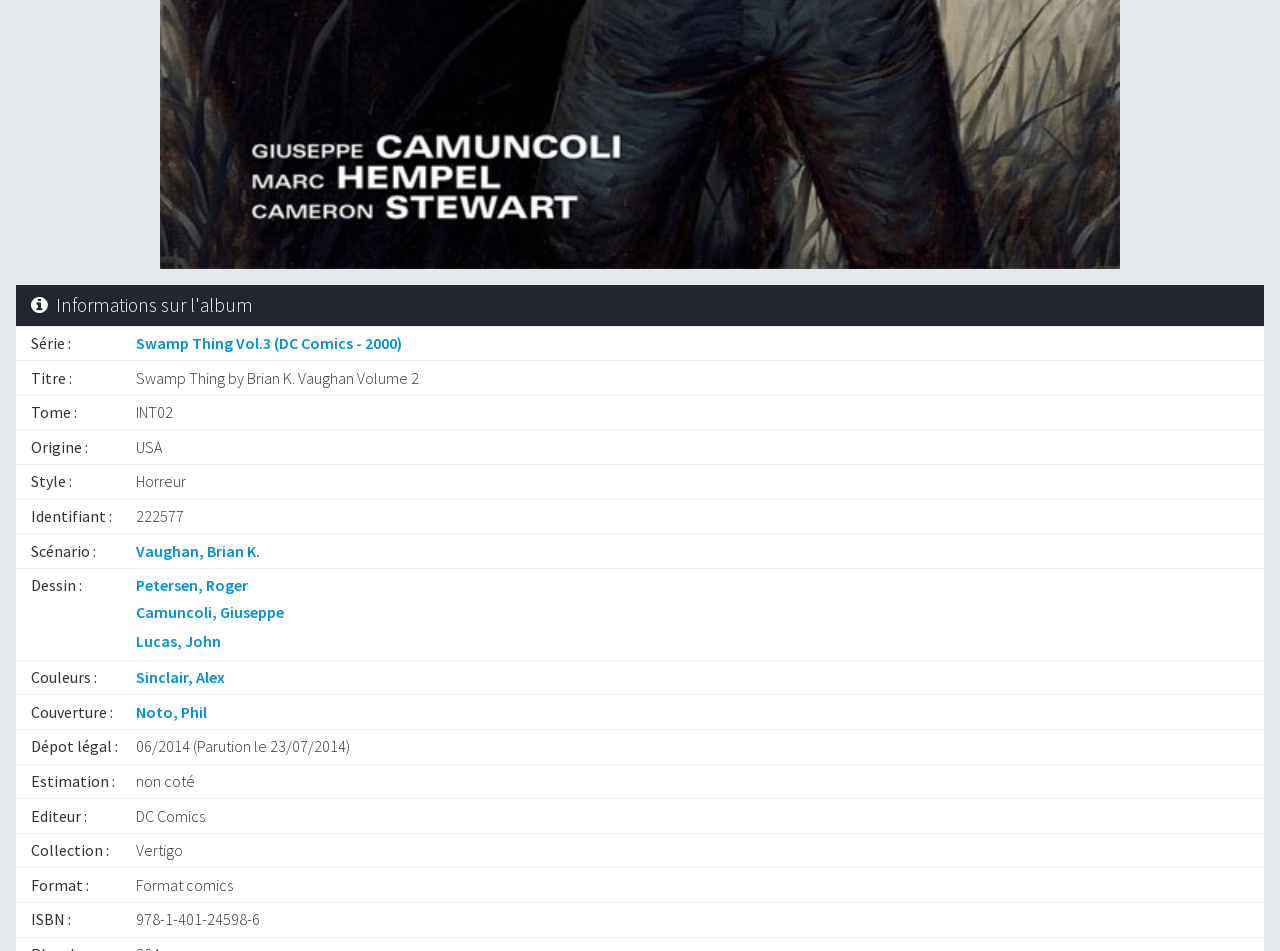Find the bounding box coordinates for the HTML element described as: "Vaughan, Brian K.". The coordinates should consist of four float values between 0 and 1, i.e., [left, top, right, bottom].

[0.106, 0.567, 0.203, 0.588]